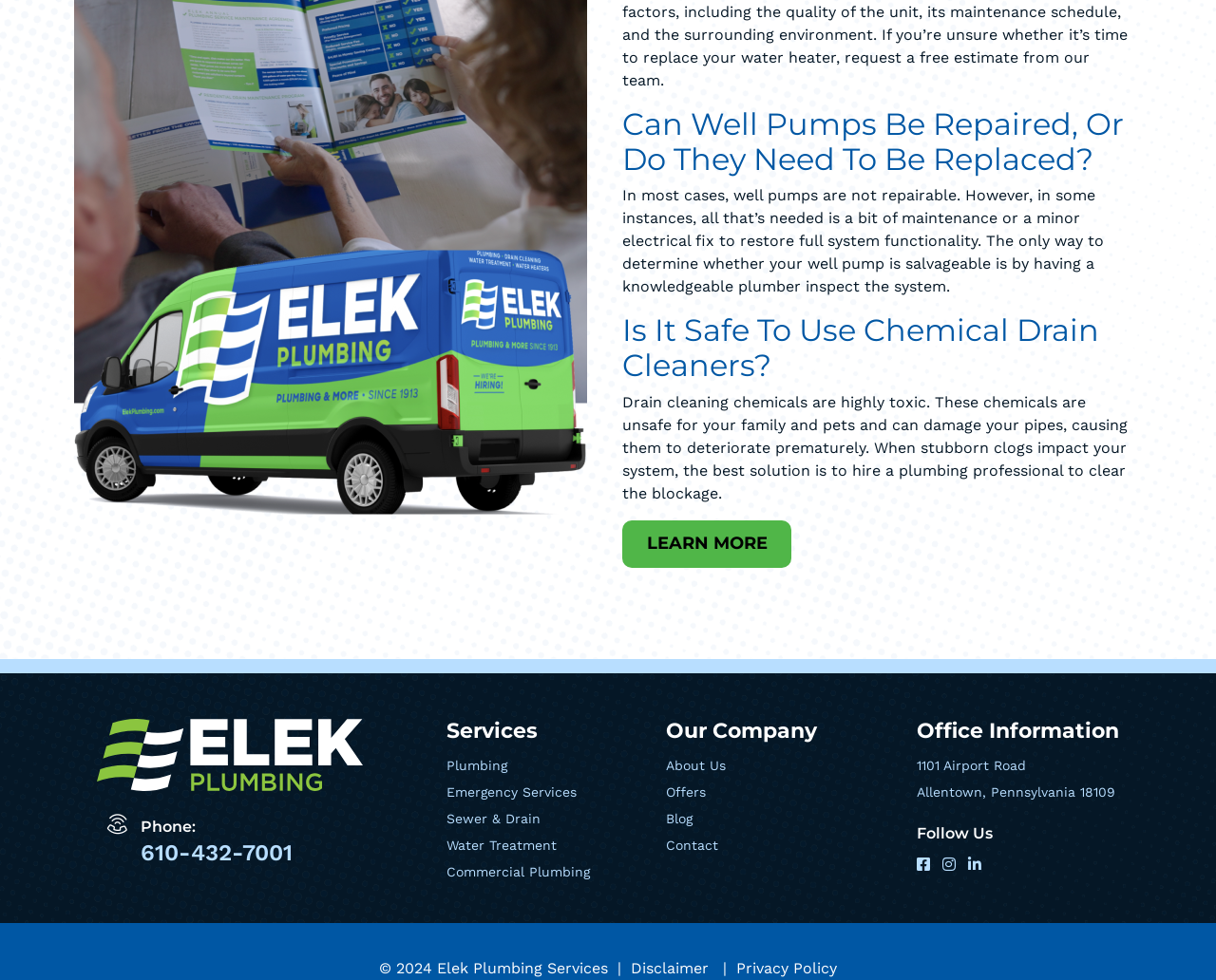What is the phone number of Elek Plumbing Services?
Look at the image and answer the question with a single word or phrase.

610-432-7001